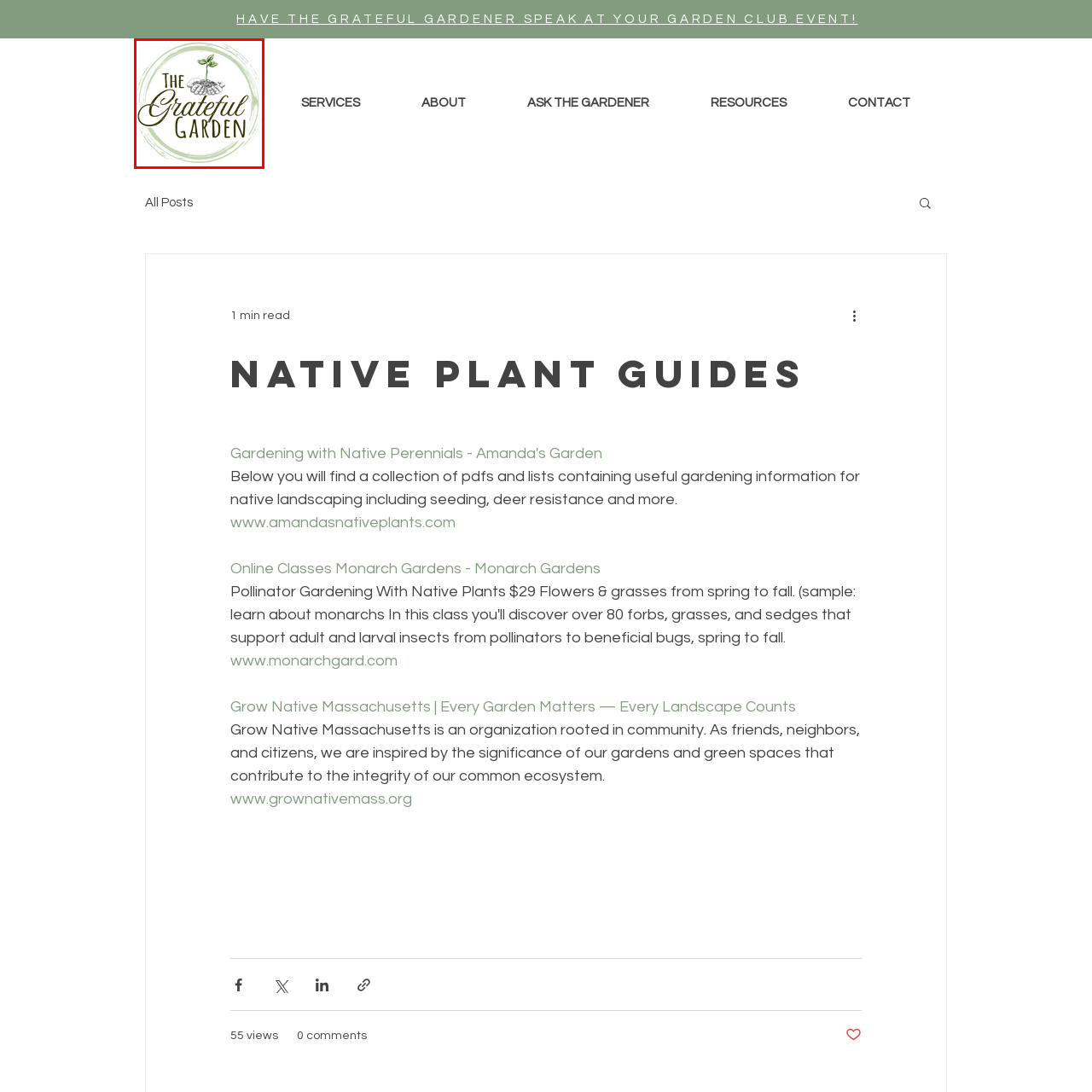Direct your attention to the image encased in a red frame, What is the tone of the logo's design? Please answer in one word or a brief phrase.

Inviting and warm